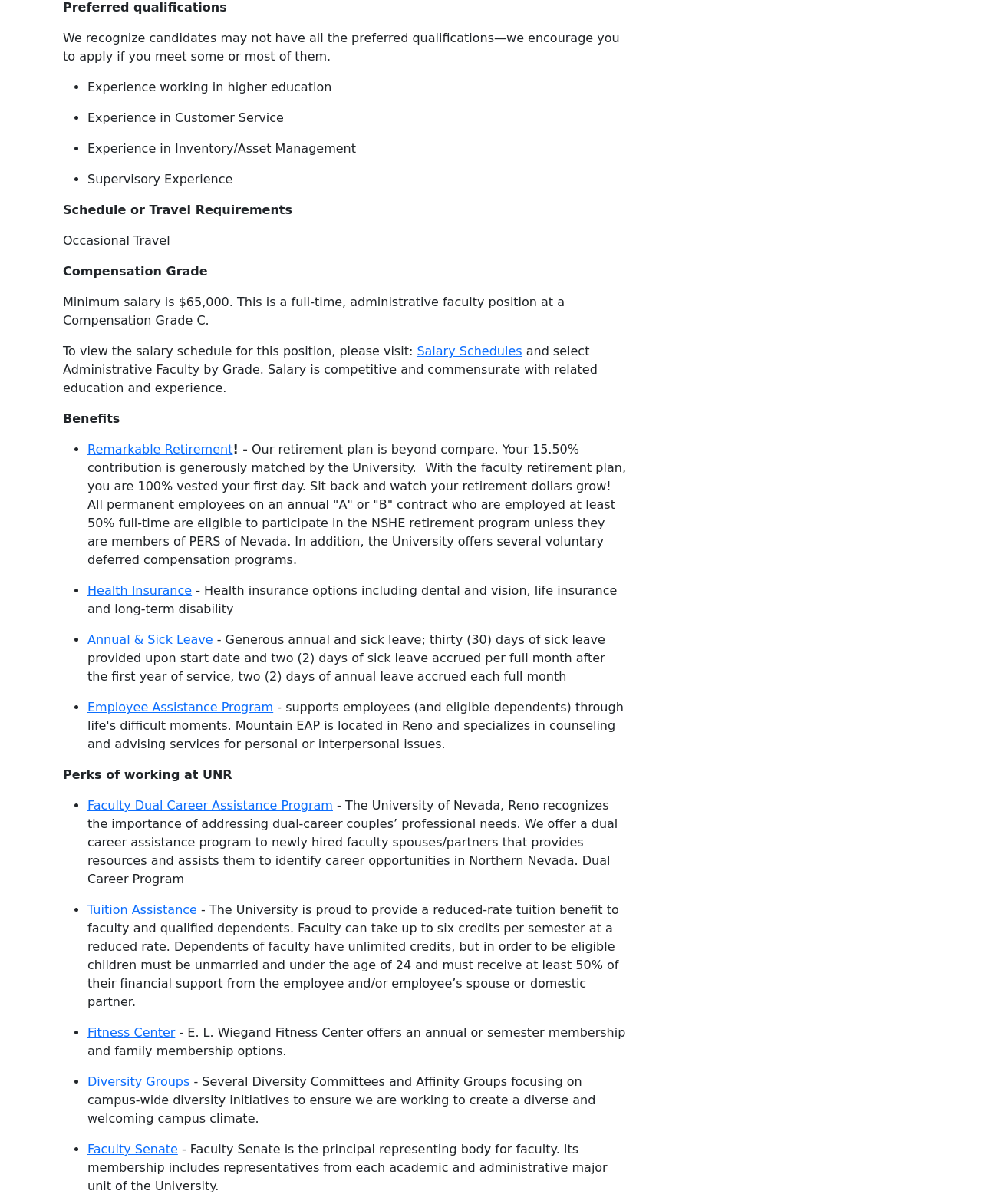What benefits does the university offer?
Answer the question in a detailed and comprehensive manner.

The university offers a range of benefits, including a remarkable retirement plan, health insurance options, annual and sick leave, an employee assistance program, and more.